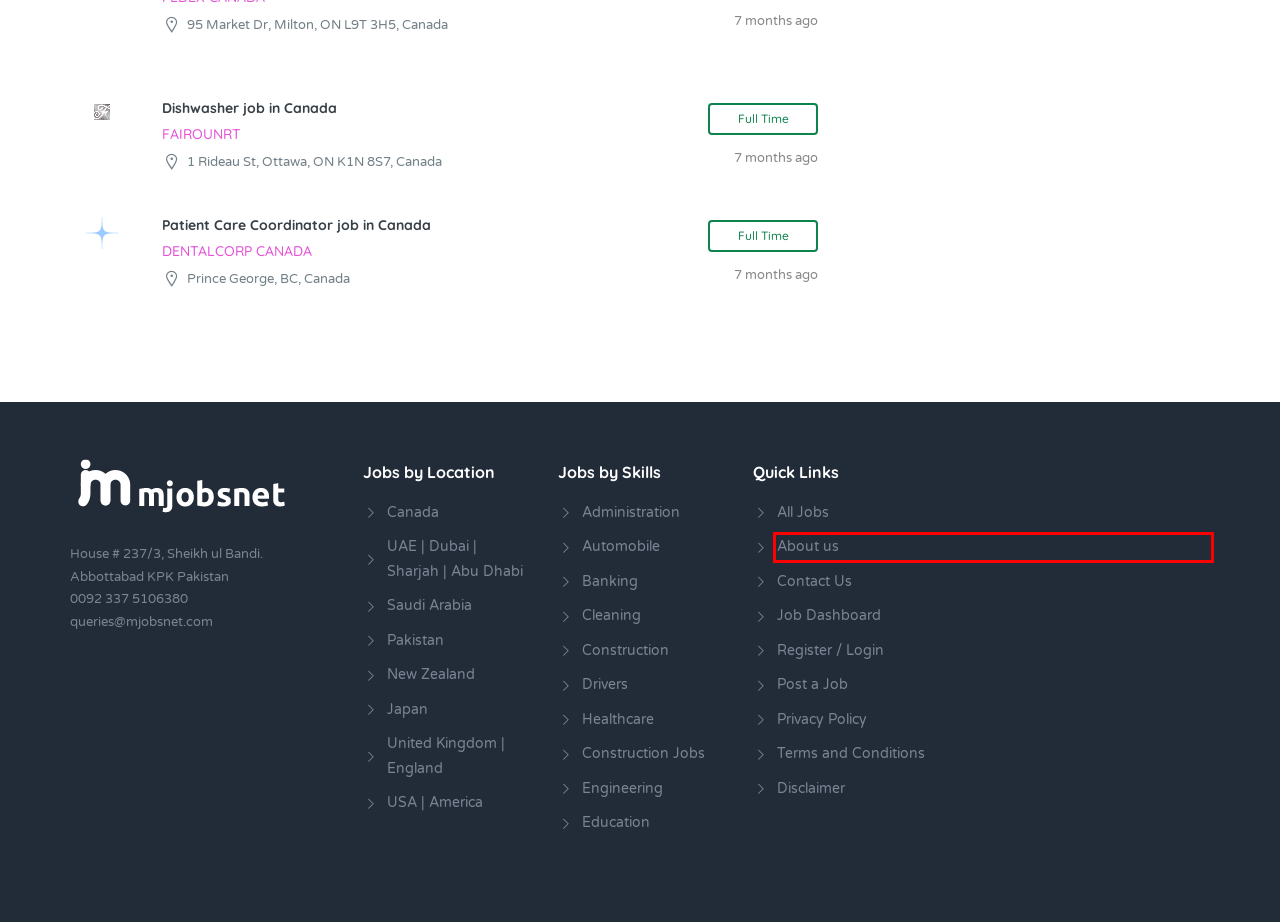You are provided with a screenshot of a webpage that includes a red rectangle bounding box. Please choose the most appropriate webpage description that matches the new webpage after clicking the element within the red bounding box. Here are the candidates:
A. Cleaning Archives - mJobsNet
B. About us - mJobsNet
C. Administration Archives - mJobsNet
D. Canada Jobs Archives - mJobsNet
E. Disclaimer - mJobsNet
F. Terms and Conditions - mJobsNet
G. Patient Care Coordinator job in Canada - mJobsNet
H. Education Archives - mJobsNet

B